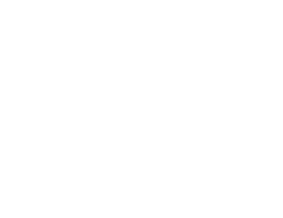Look at the image and give a detailed response to the following question: What does the catalog likely include?

The catalog likely includes detailed descriptions, specifications, and guidelines to assist professionals in understanding and pursuing compliance with explosion-proof certification requirements.